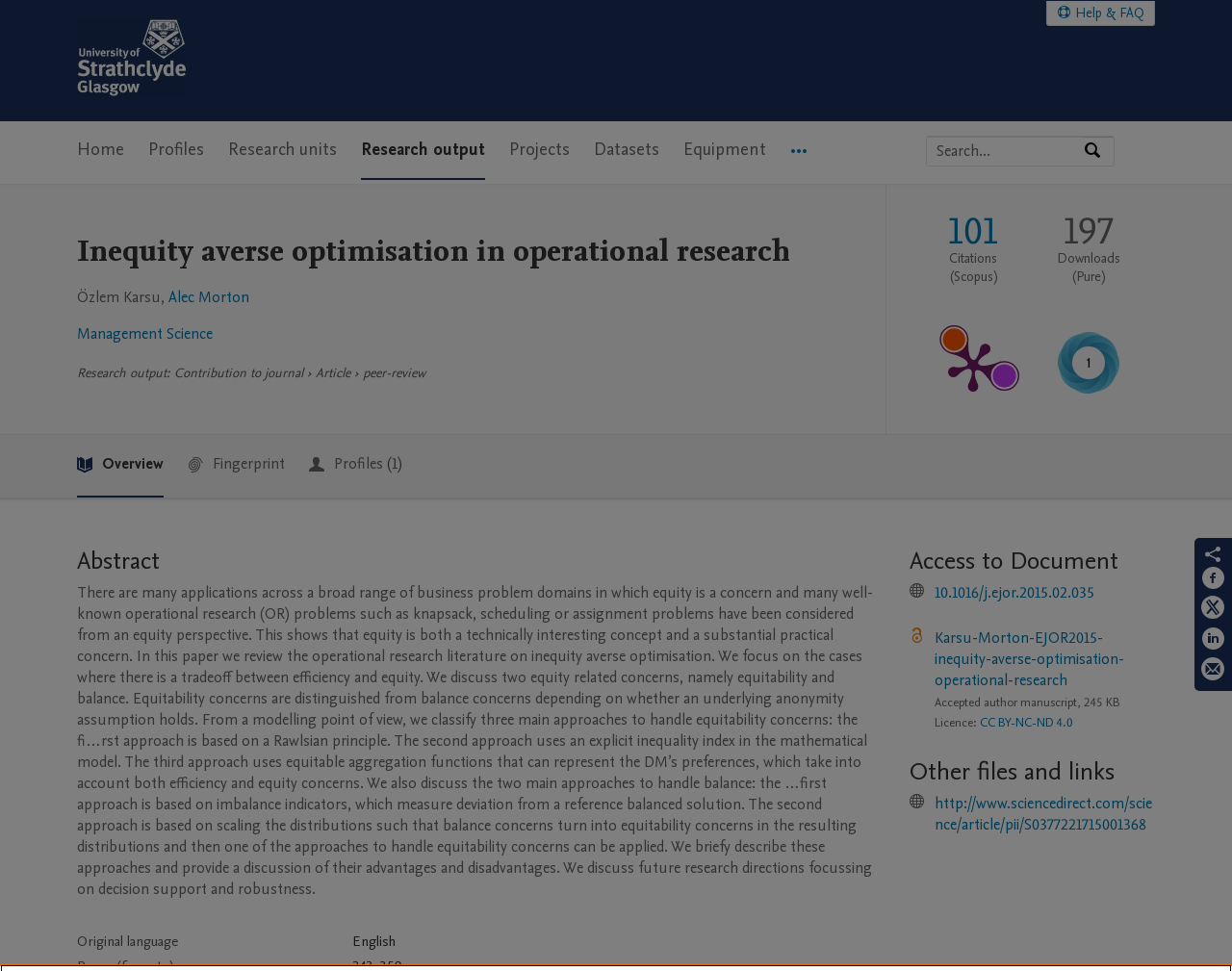Indicate the bounding box coordinates of the clickable region to achieve the following instruction: "Share on Facebook."

[0.975, 0.583, 0.995, 0.613]